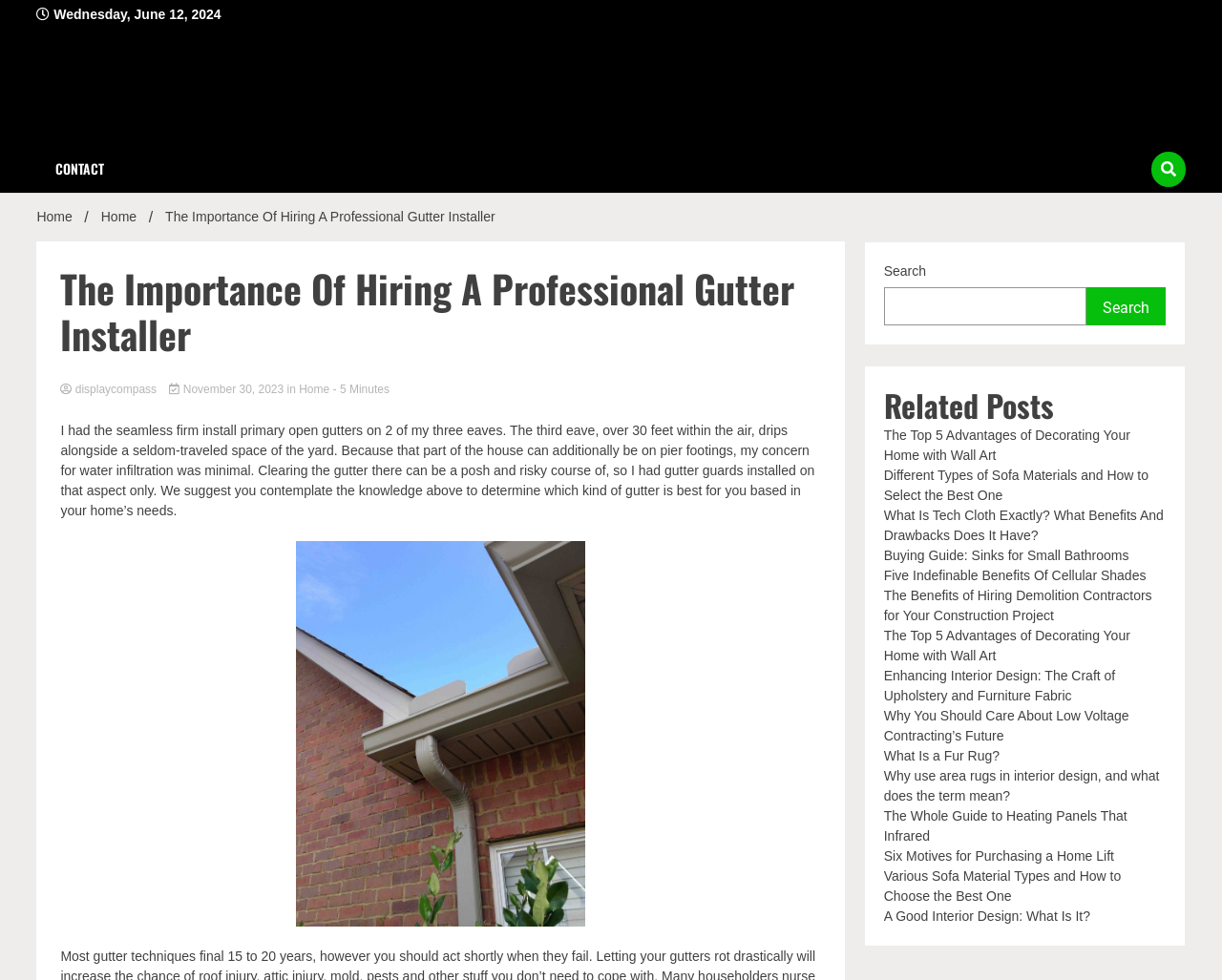Please predict the bounding box coordinates (top-left x, top-left y, bottom-right x, bottom-right y) for the UI element in the screenshot that fits the description: What Is a Fur Rug?

[0.723, 0.763, 0.818, 0.779]